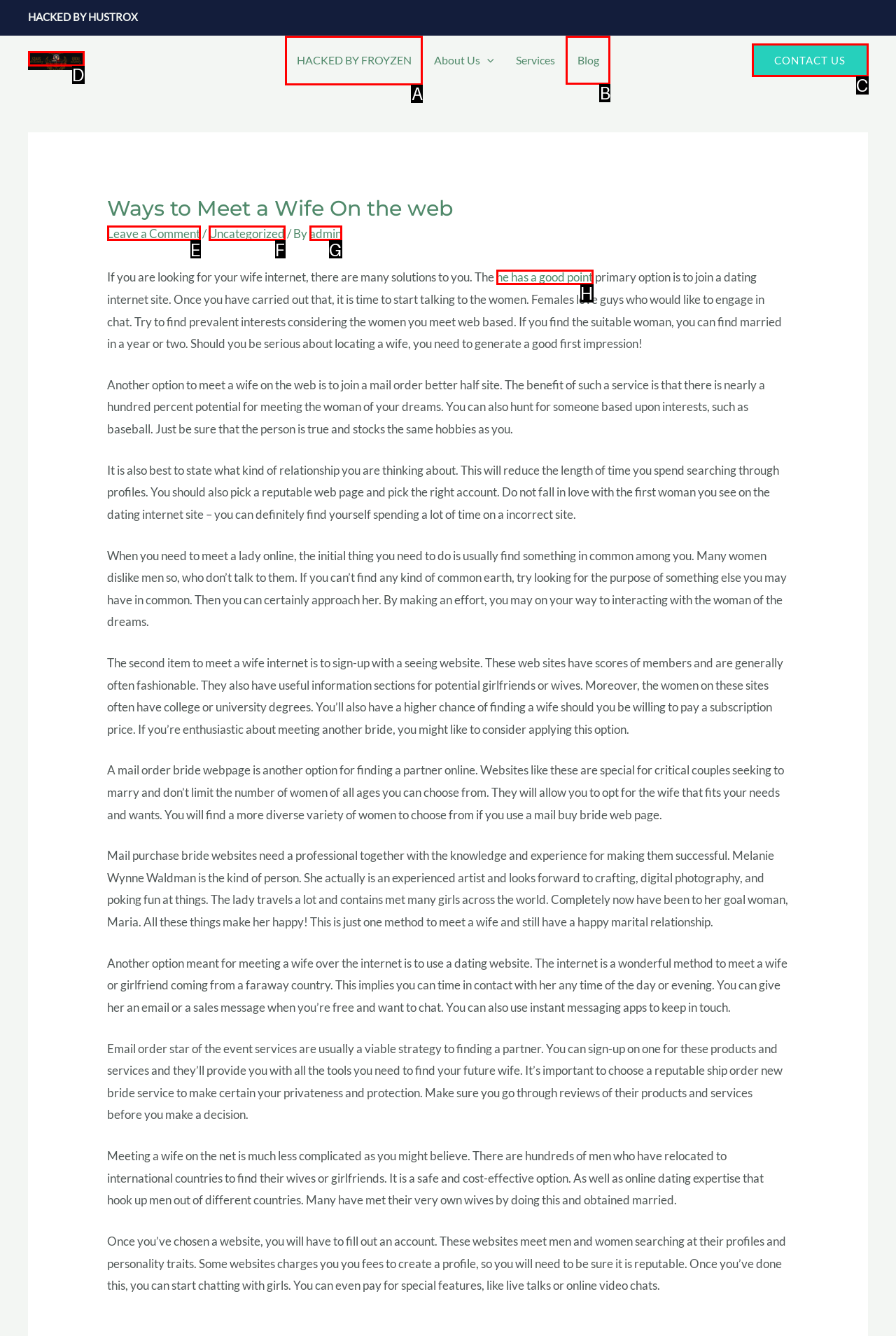Identify the appropriate lettered option to execute the following task: Click the 'Blog' link
Respond with the letter of the selected choice.

B